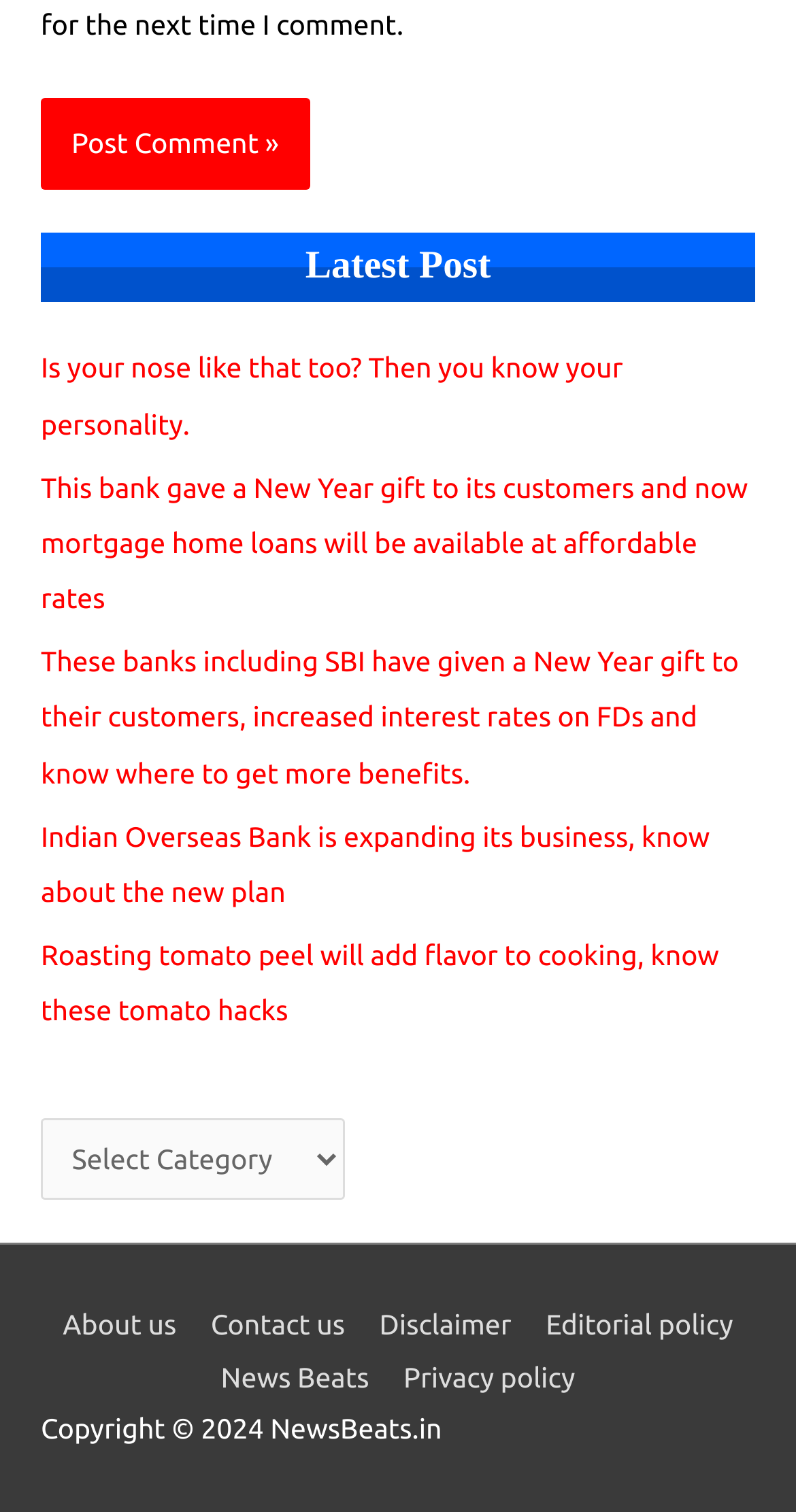Using the description "Disclaimer", locate and provide the bounding box of the UI element.

[0.459, 0.865, 0.66, 0.887]